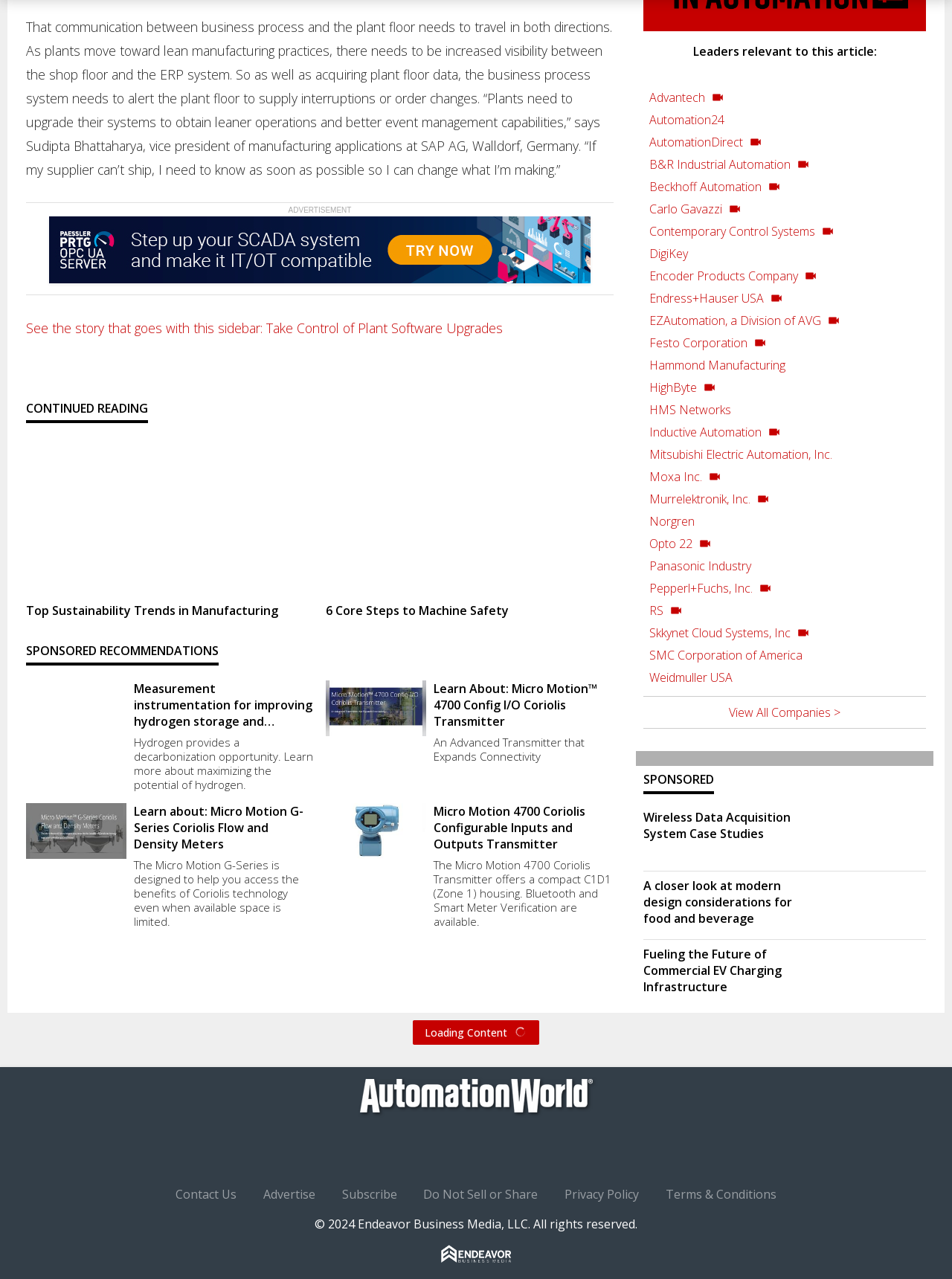Bounding box coordinates are specified in the format (top-left x, top-left y, bottom-right x, bottom-right y). All values are floating point numbers bounded between 0 and 1. Please provide the bounding box coordinate of the region this sentence describes: Contemporary Control Systems

[0.676, 0.149, 0.973, 0.166]